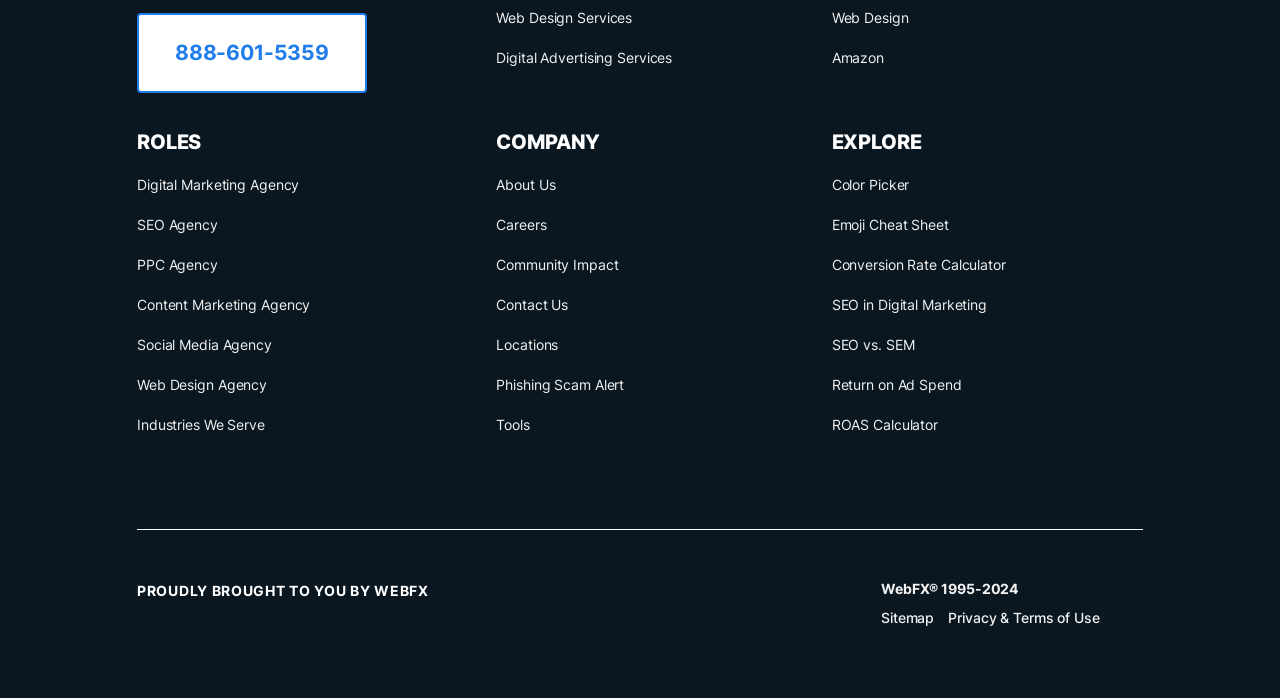Answer the question in a single word or phrase:
What is the name of the company?

WebFX